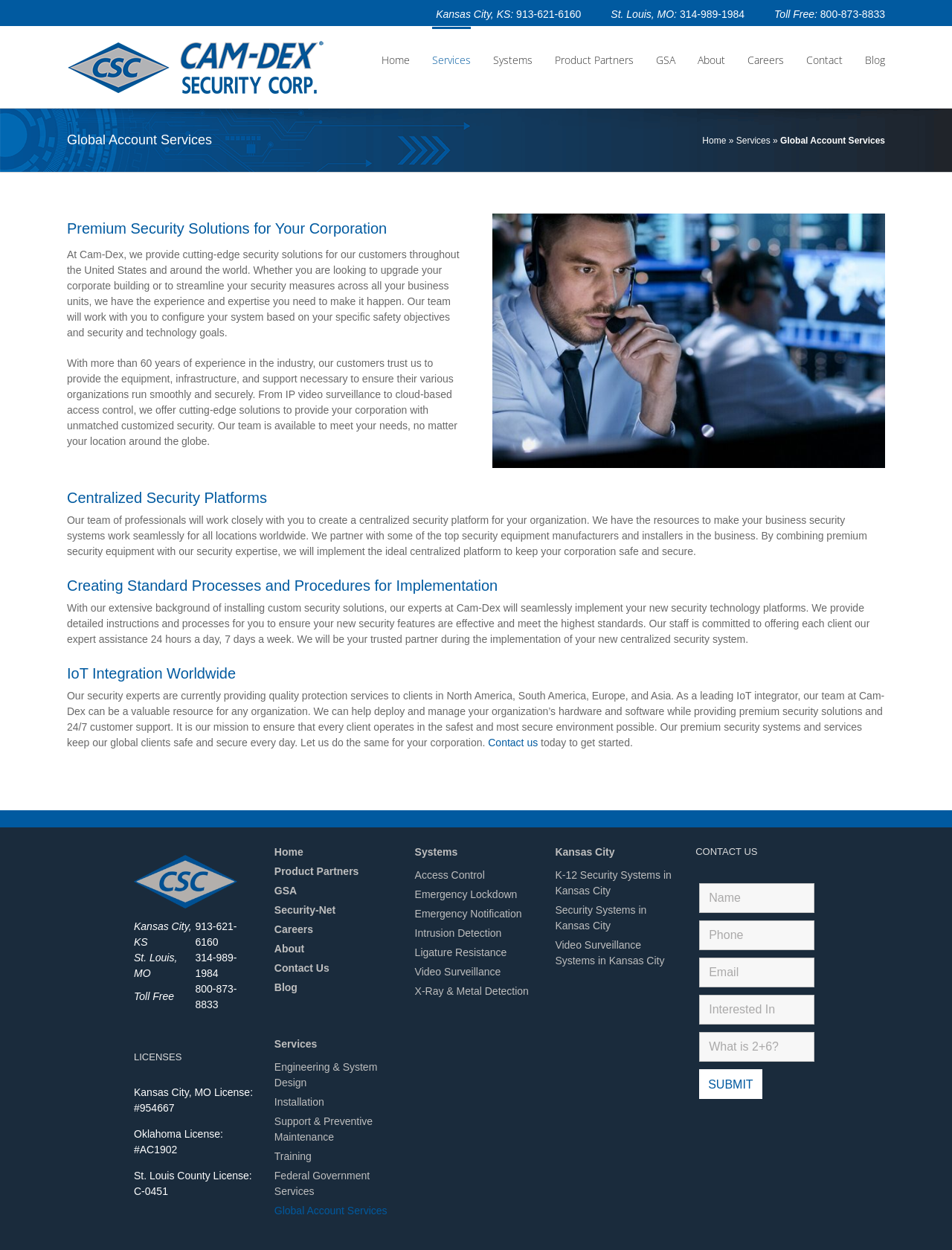Determine the bounding box coordinates of the element's region needed to click to follow the instruction: "View the 'Global Account Services' page". Provide these coordinates as four float numbers between 0 and 1, formatted as [left, top, right, bottom].

[0.738, 0.108, 0.763, 0.116]